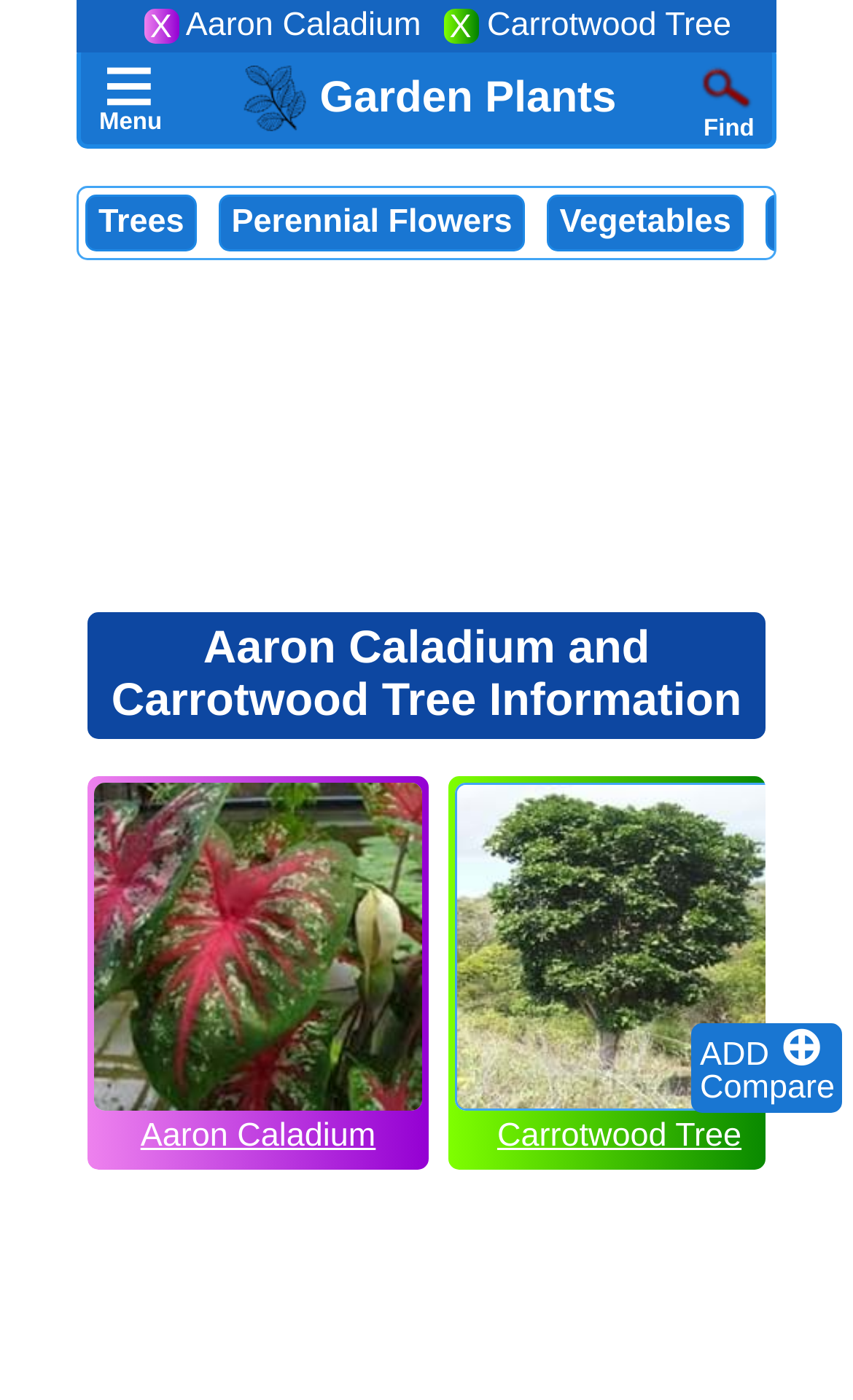Elaborate on the different components and information displayed on the webpage.

This webpage is a comparison platform for garden plants, specifically focusing on Aaron Caladium and Carrotwood Tree Information. At the top right corner, there is a close button '×' and an 'ADD' button with a '⊕' icon next to it. Below these buttons, the text 'Compare' is displayed.

On the top left, there is a menu icon '≡' within a menu element. Next to it, a link 'Garden Plants Comparison Image Garden Plants' is displayed with an accompanying image 'Garden Plants Comparison Image'. A search icon and the text 'Find' are located on the top right.

The webpage has a navigation section with three links: 'Trees', 'Perennial Flowers', and 'Vegetables', arranged horizontally. Below this section, there is an advertisement iframe.

The main content of the webpage is divided into two sections, one for Aaron Caladium and the other for Carrotwood Tree. Each section has a remove button with an 'X' icon. The heading 'Aaron Caladium and Carrotwood Tree Information' is displayed above these sections.

Within the Aaron Caladium section, there is an image and a link to 'Aaron Caladium'. Similarly, the Carrotwood Tree section has an image and a link to 'Carrotwood Tree'. These sections are positioned side by side, with the Aaron Caladium section on the left and the Carrotwood Tree section on the right.